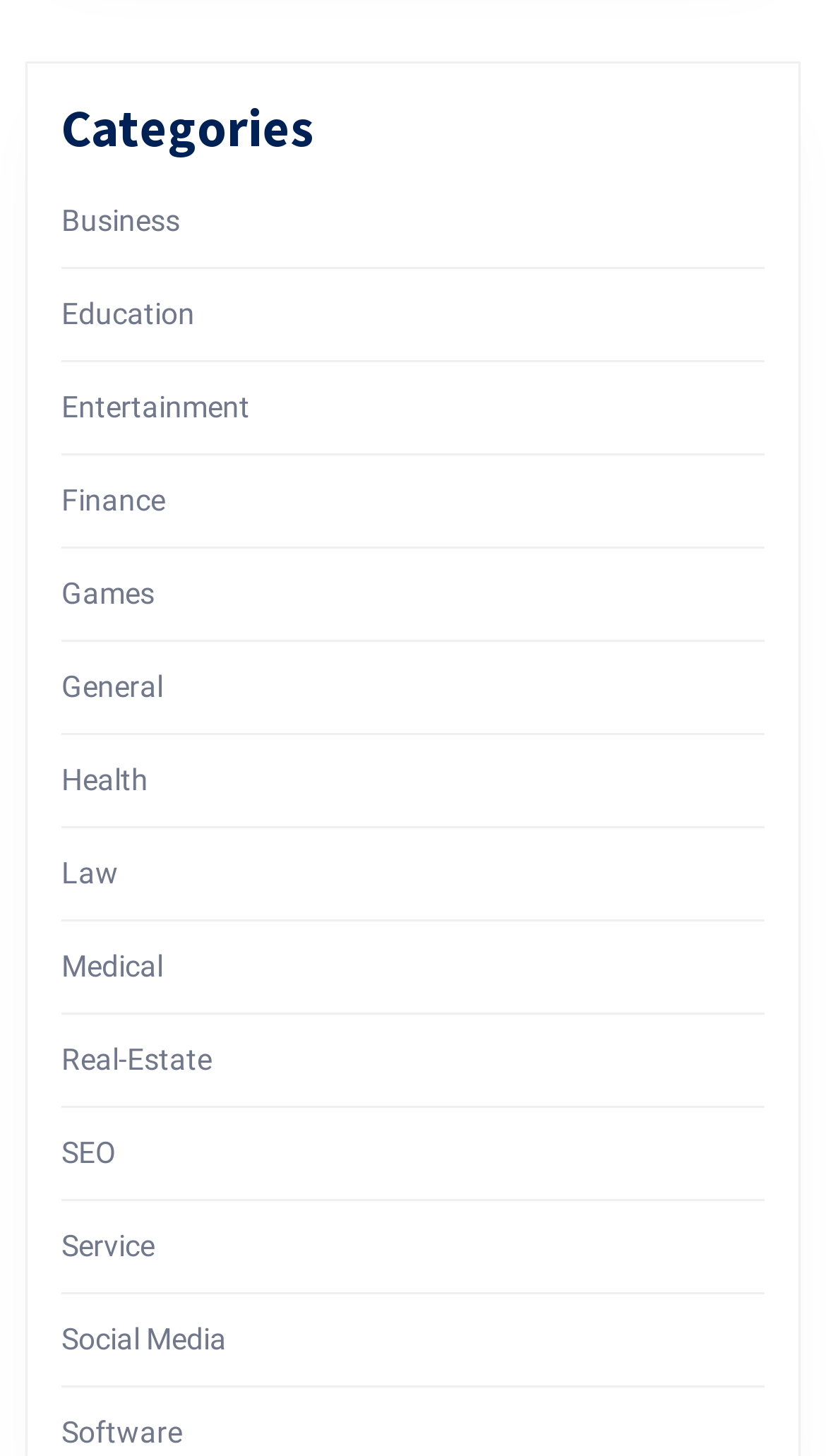Please use the details from the image to answer the following question comprehensively:
What is the first category listed?

The first link under the 'Categories' heading is 'Business', which suggests that it is the first category listed on this webpage.